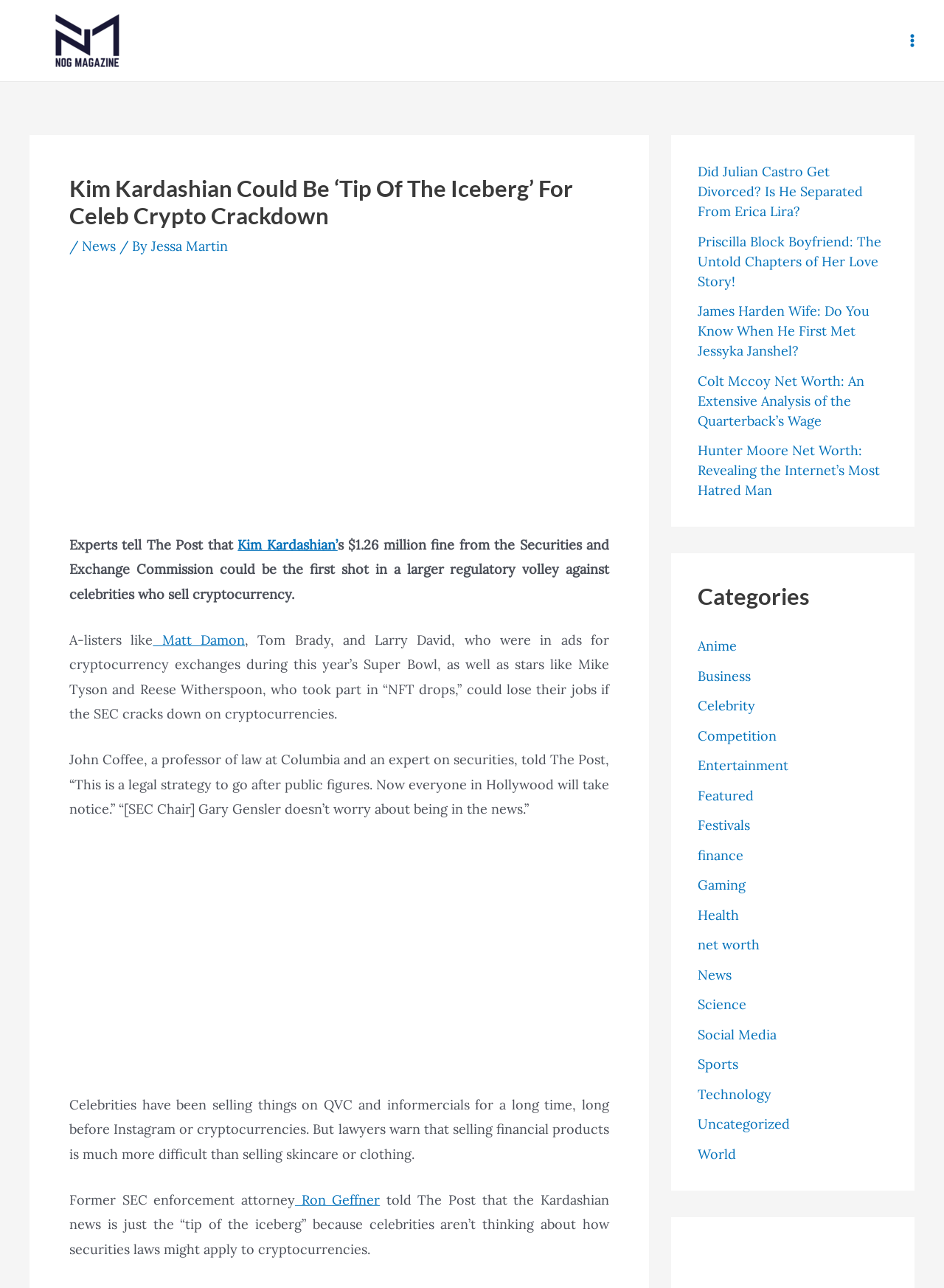Please locate the bounding box coordinates of the element that should be clicked to achieve the given instruction: "Browse the 'Celebrity' category".

[0.739, 0.542, 0.8, 0.555]